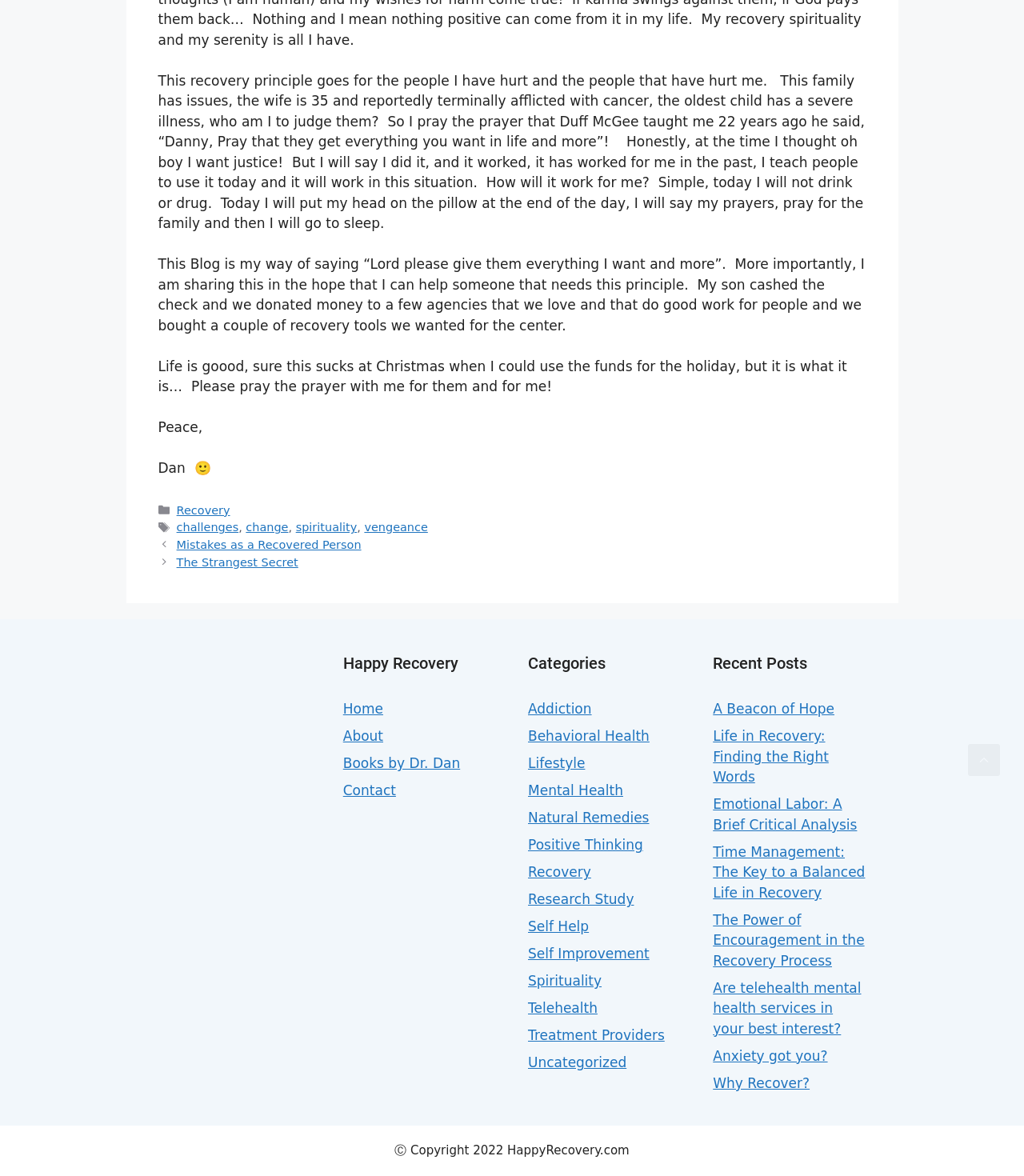Please provide a short answer using a single word or phrase for the question:
How many links are there in the 'Categories' section?

13